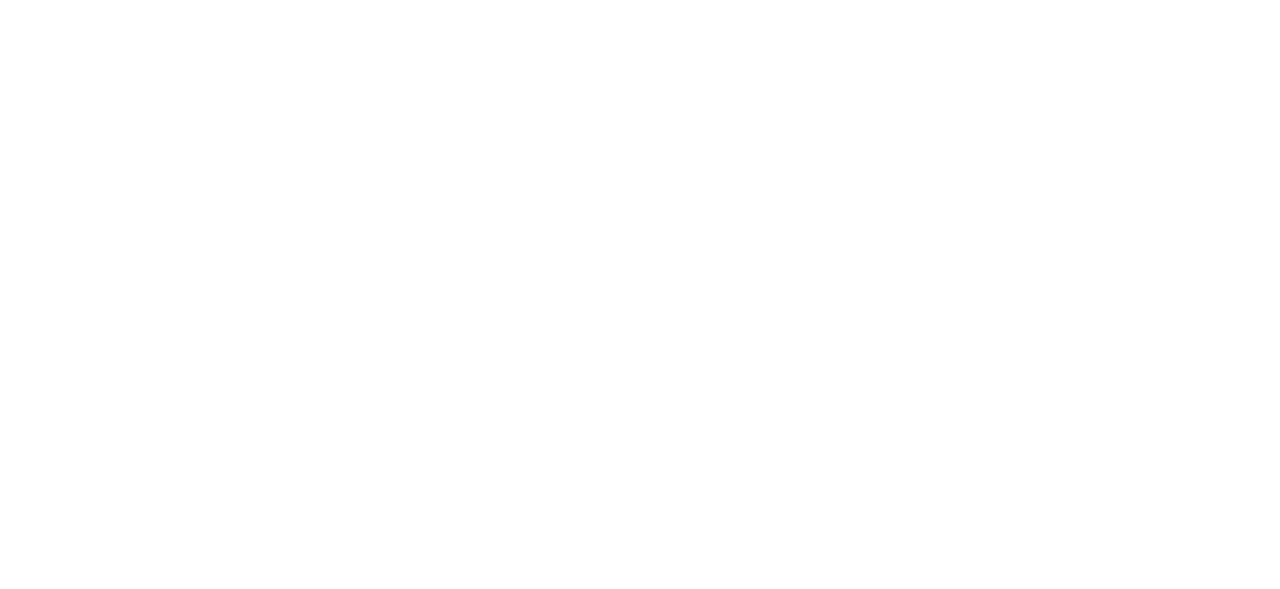Extract the bounding box coordinates of the UI element described by: "Masters in Mathematics (MSc)". The coordinates should include four float numbers ranging from 0 to 1, e.g., [left, top, right, bottom].

[0.619, 0.538, 0.77, 0.591]